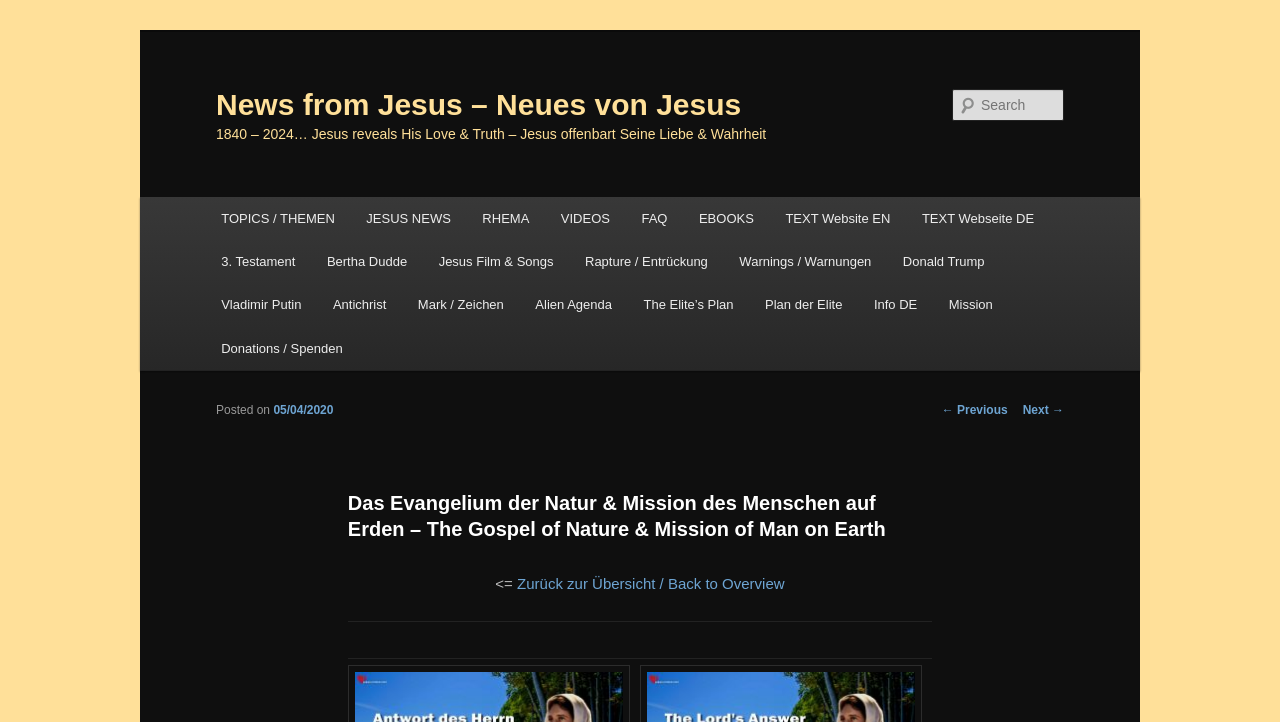Please determine the bounding box coordinates of the element to click in order to execute the following instruction: "Click on RHEMA". The coordinates should be four float numbers between 0 and 1, specified as [left, top, right, bottom].

[0.365, 0.273, 0.426, 0.333]